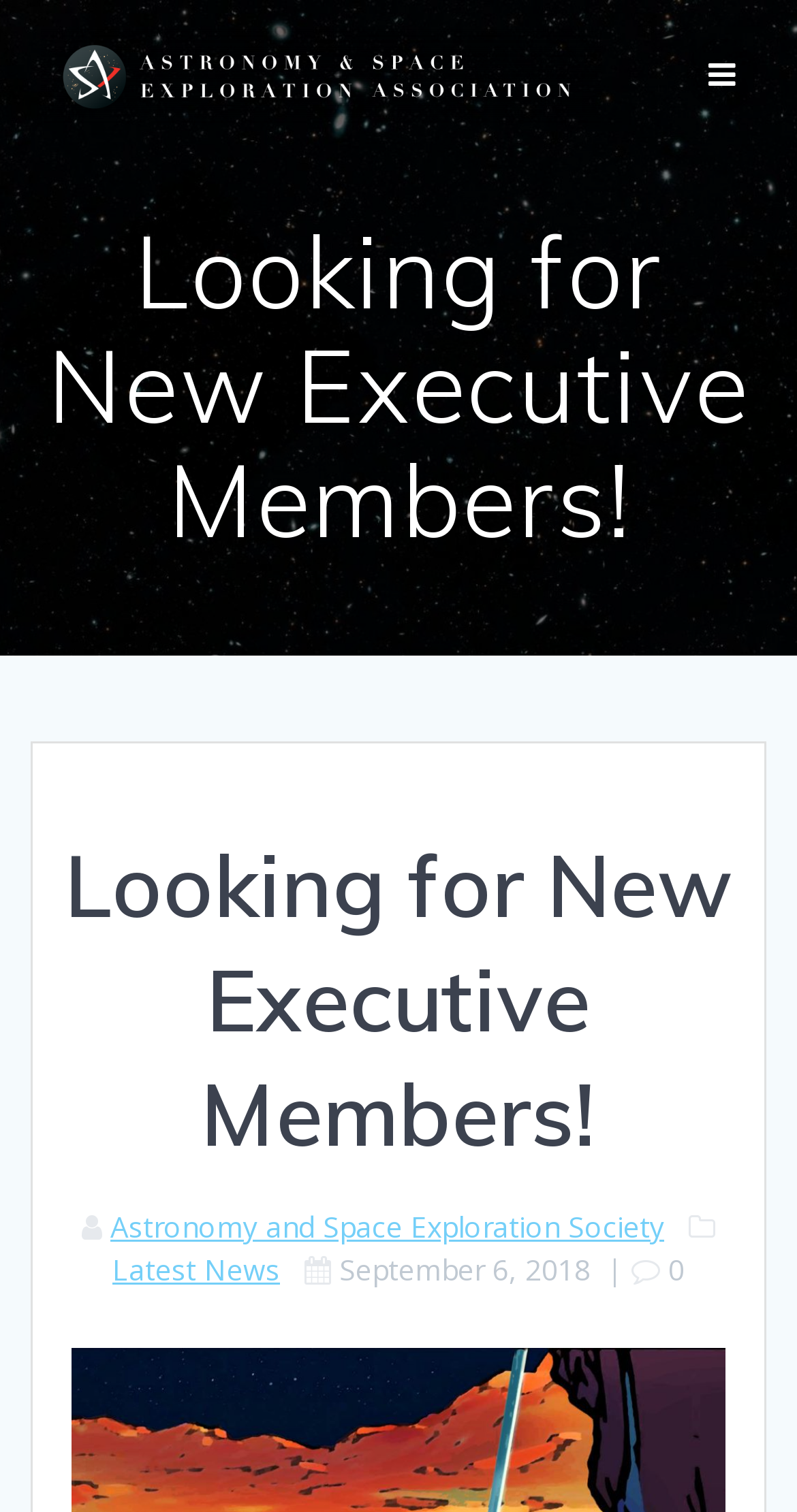Use a single word or phrase to answer the question: 
How many headings are there on the webpage?

2